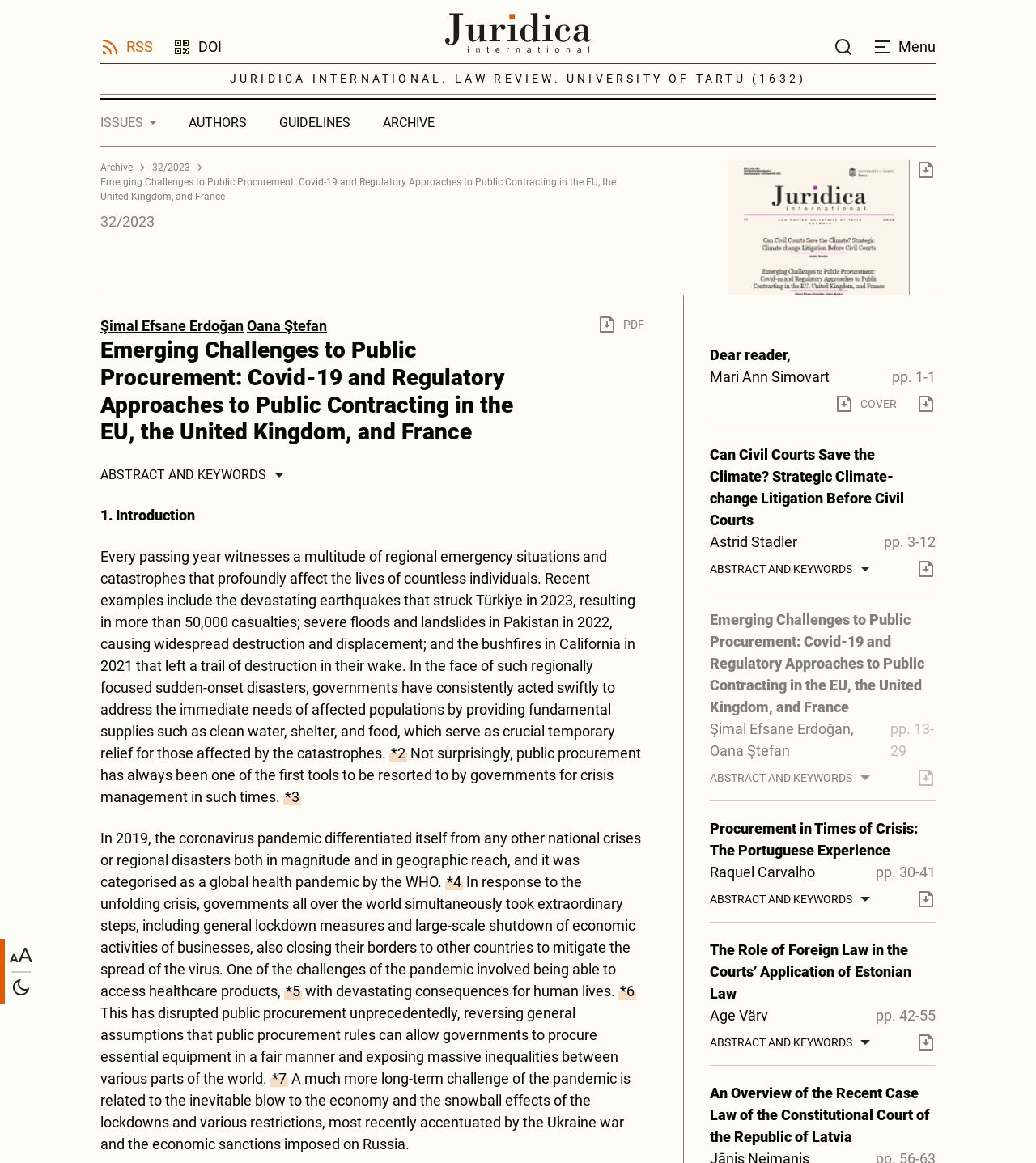Locate the bounding box coordinates of the segment that needs to be clicked to meet this instruction: "Click on the 'ADCC Hall of Fame' link".

None